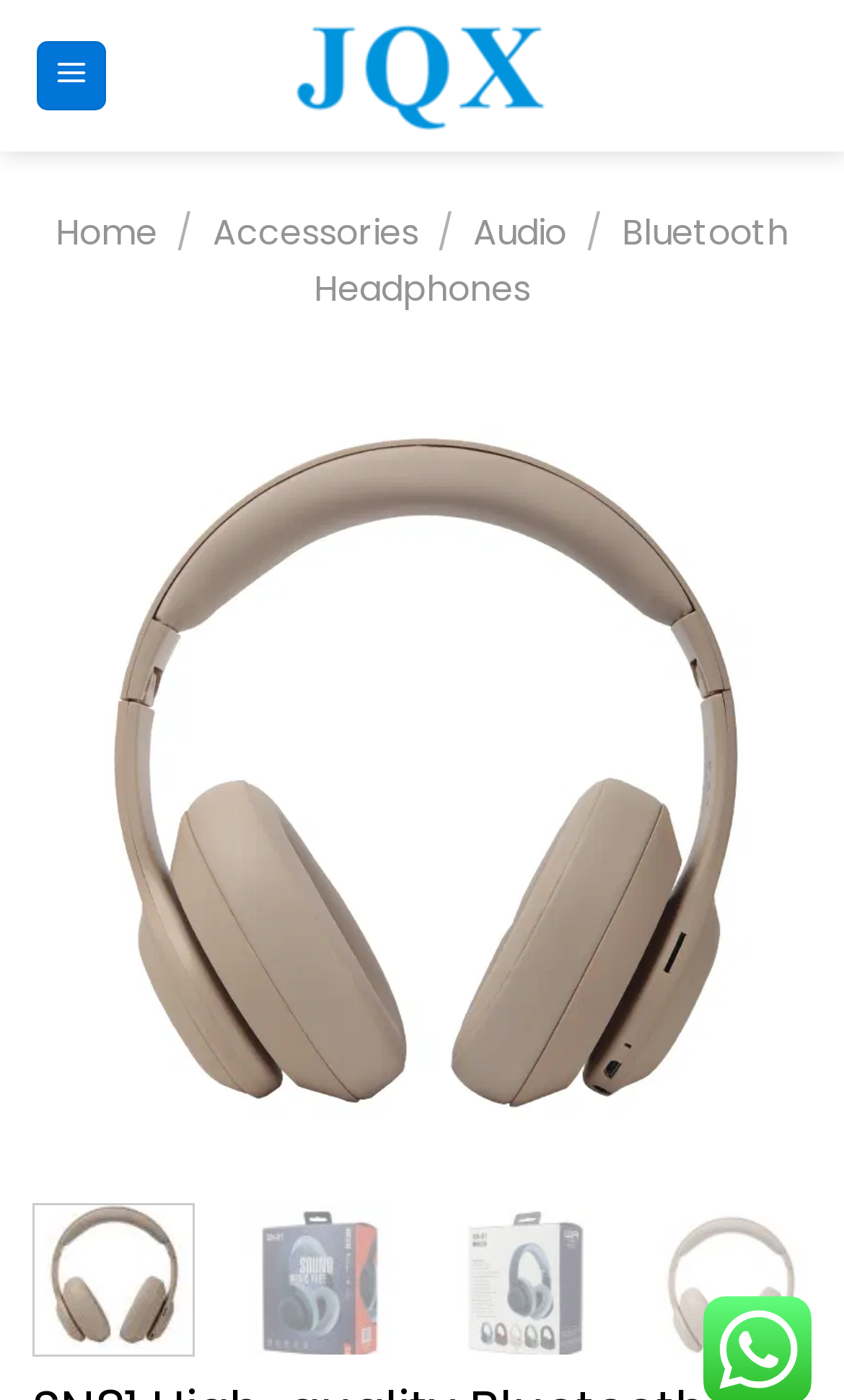Please identify the coordinates of the bounding box for the clickable region that will accomplish this instruction: "View Accessories".

[0.252, 0.148, 0.495, 0.184]